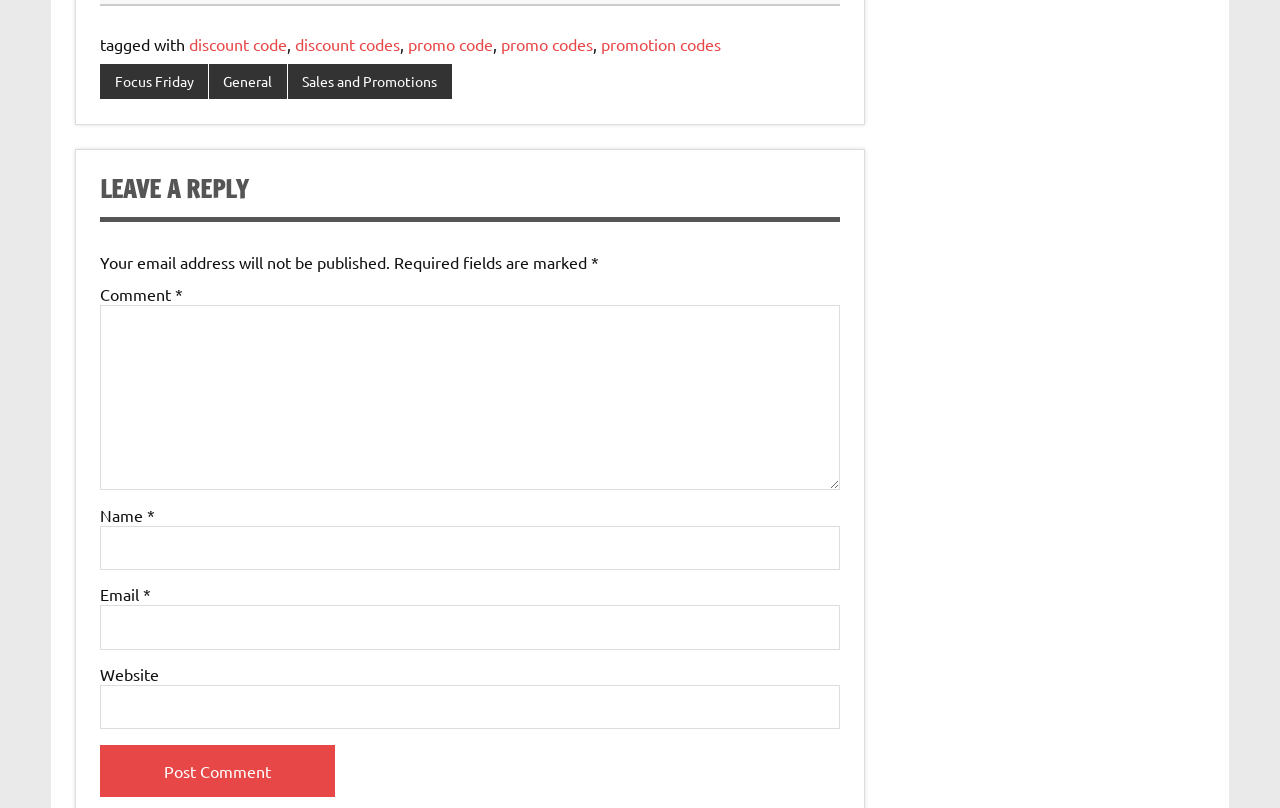Find the bounding box coordinates of the area to click in order to follow the instruction: "click on promo codes".

[0.392, 0.042, 0.463, 0.066]